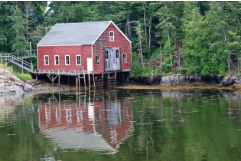Analyze the image and provide a detailed caption.

The image captures a charming red boathouse perched on stilts over the calm waters, surrounded by dense greenery. The vibrant red of the structure contrasts beautifully with the lush trees that frame the scene. The tranquil water reflects the boathouse, creating a picturesque mirror effect that enhances the serene atmosphere. This idyllic setting likely evokes a sense of peaceful retreat, reminiscent of coastal life in Maine or similar scenic locales. The sturdy wooden steps leading to the boathouse suggest its use for accessing small boats or for leisurely fishing excursions. Overall, the image exemplifies a harmonious blend of nature and rustic architecture, inviting viewers to envision quiet moments spent by the water's edge.